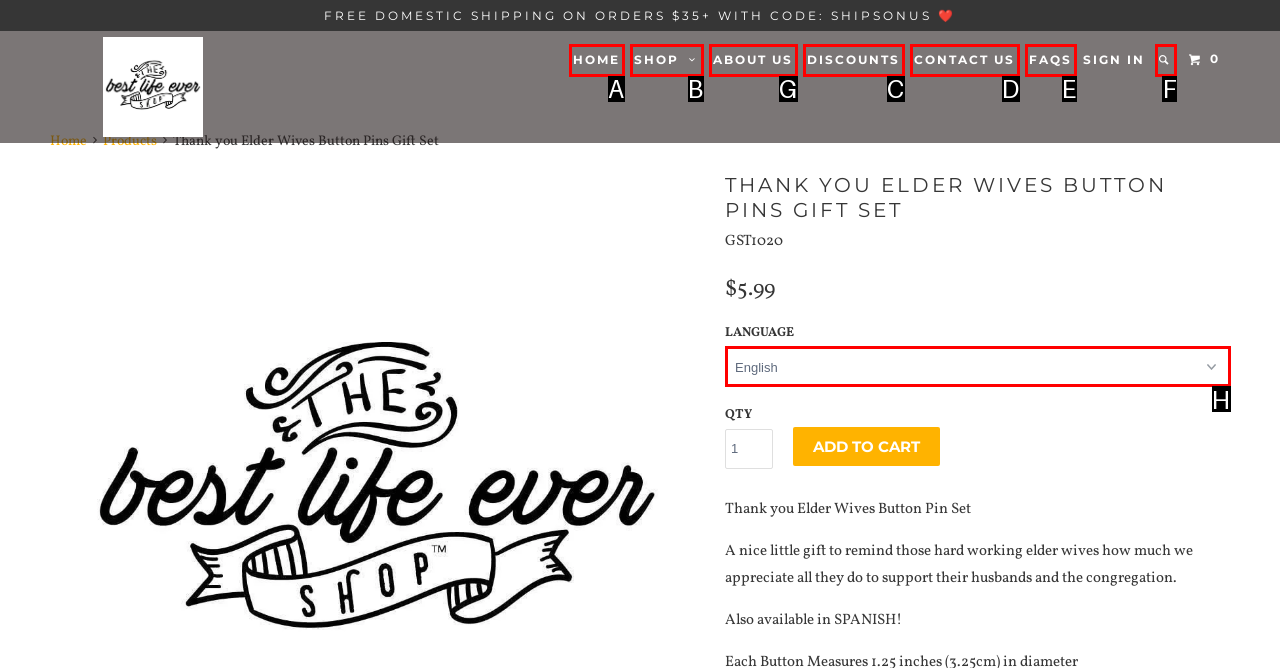Select the UI element that should be clicked to execute the following task: View the 'ABOUT US' page
Provide the letter of the correct choice from the given options.

G